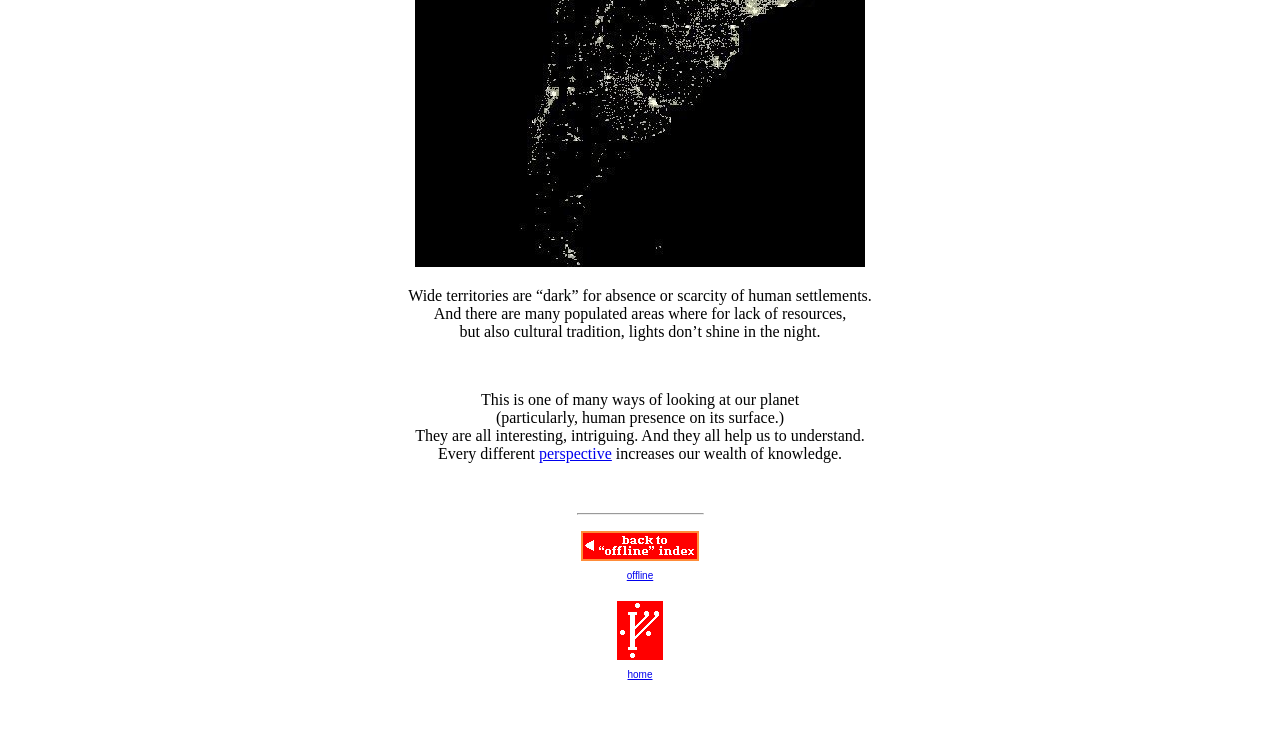How many links are there at the bottom of the page?
Give a single word or phrase as your answer by examining the image.

4